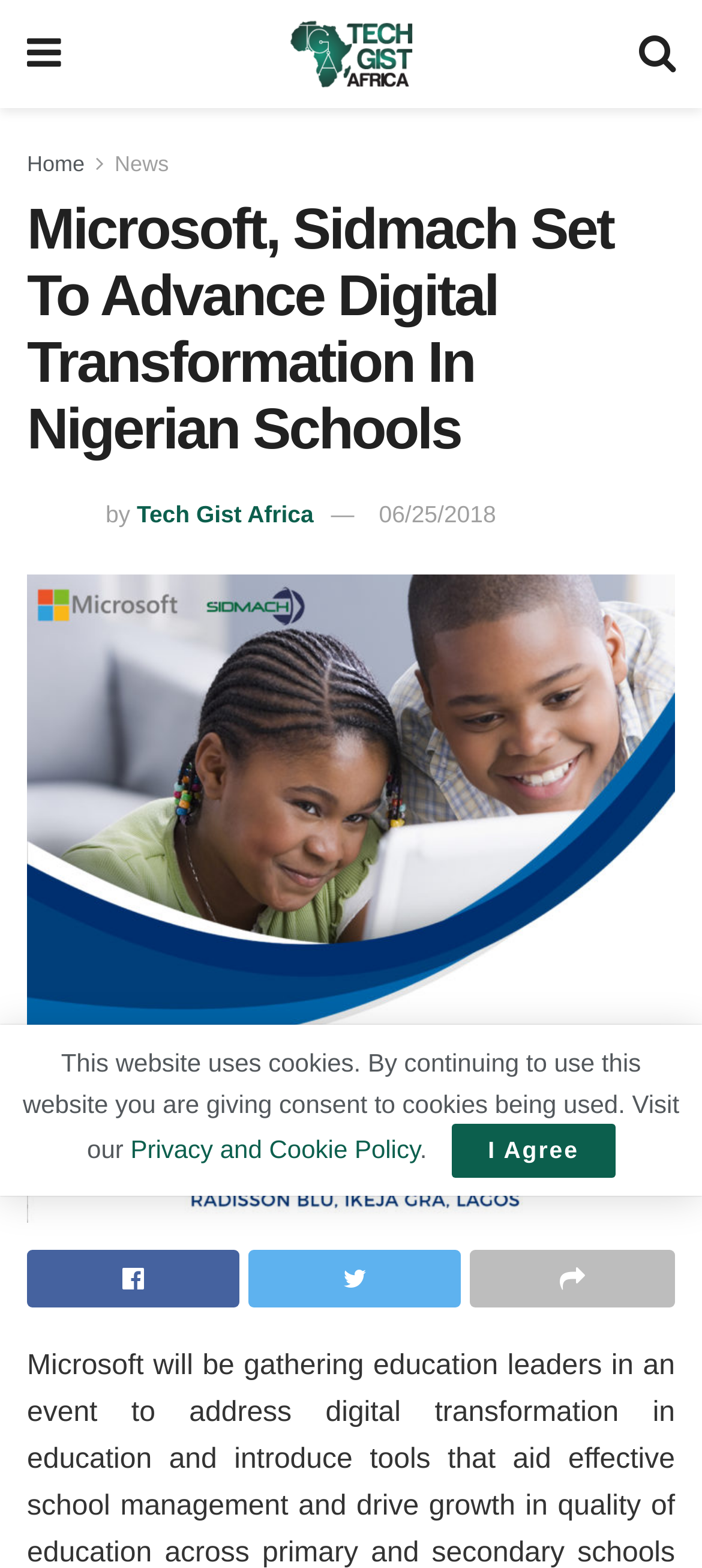Please find the bounding box coordinates of the element's region to be clicked to carry out this instruction: "read article about Microsoft and Sidmach".

[0.038, 0.367, 0.962, 0.78]